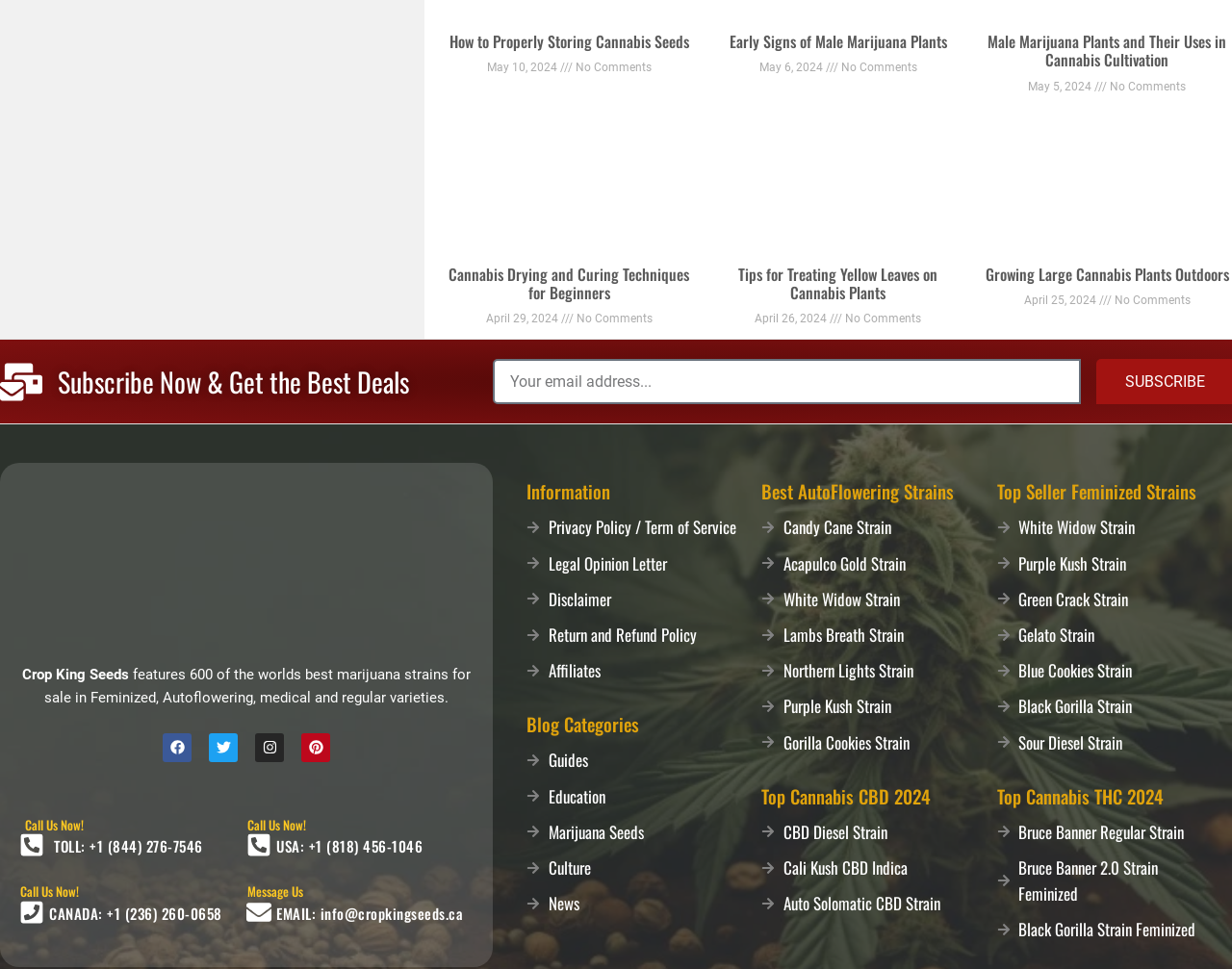What is the phone number for Canada?
Carefully analyze the image and provide a detailed answer to the question.

I looked at the contact information section and found the phone number for Canada, which is +1 (236) 260-0658.